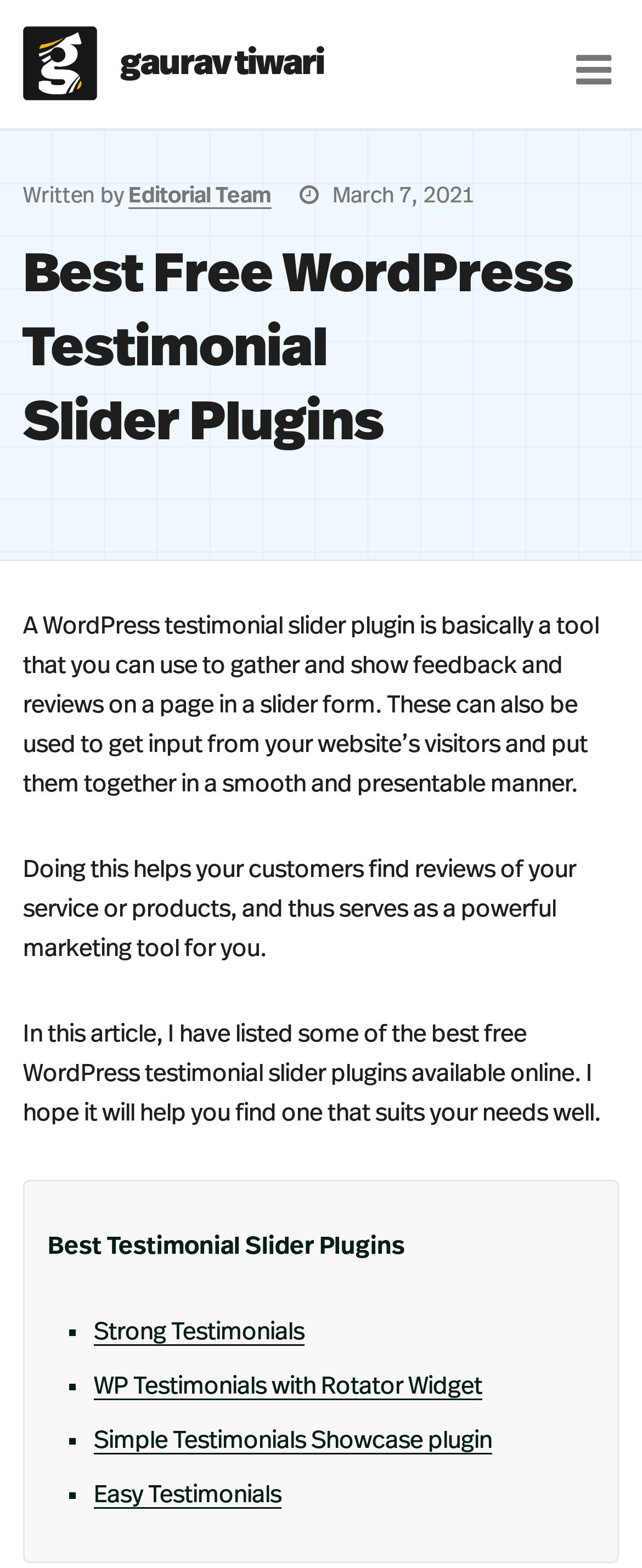How many testimonial slider plugins are listed in this article?
Answer the question with a single word or phrase by looking at the picture.

4